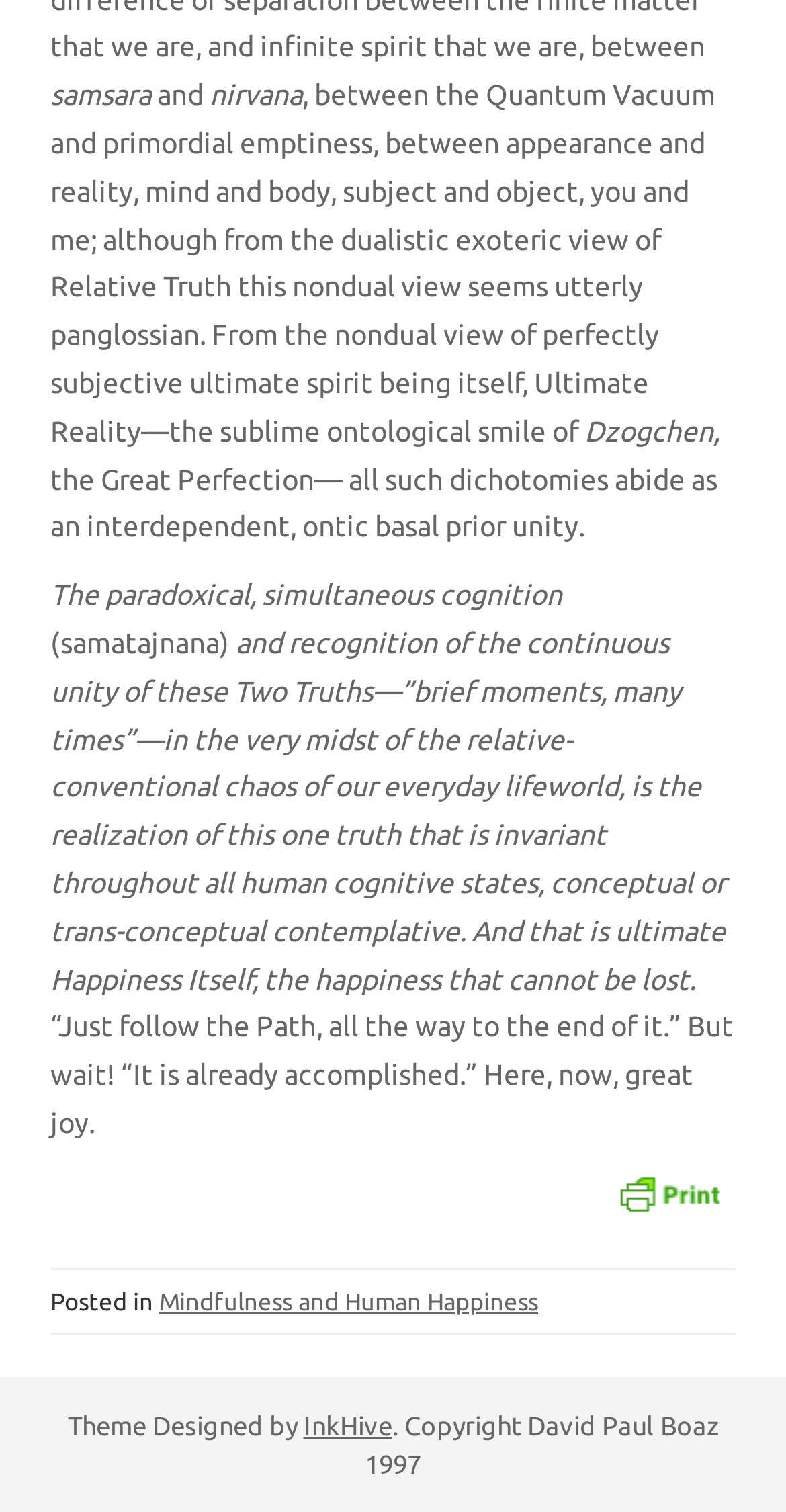Ascertain the bounding box coordinates for the UI element detailed here: "InkHive". The coordinates should be provided as [left, top, right, bottom] with each value being a float between 0 and 1.

[0.386, 0.934, 0.499, 0.952]